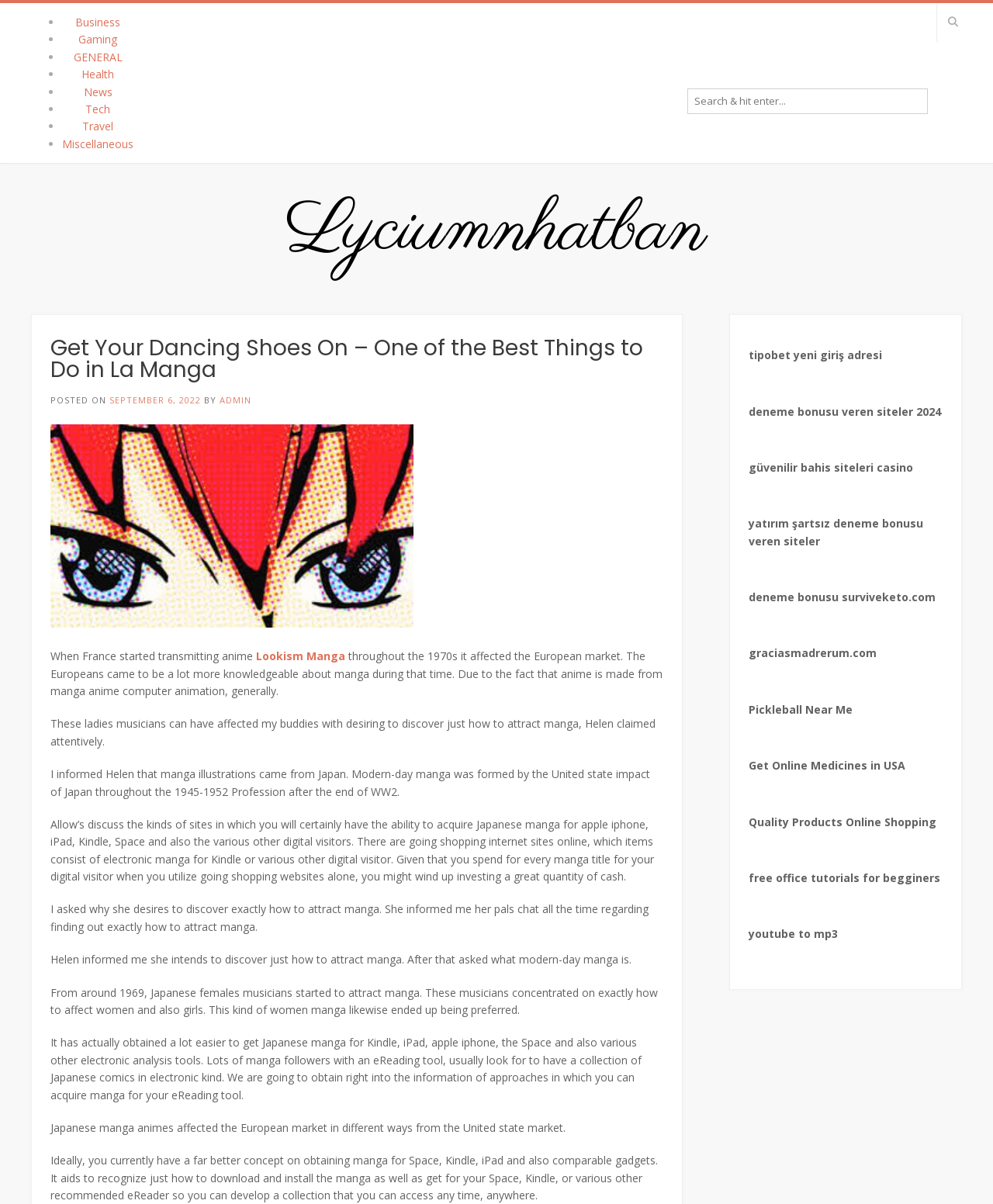Please locate the bounding box coordinates of the element that needs to be clicked to achieve the following instruction: "Search for something". The coordinates should be four float numbers between 0 and 1, i.e., [left, top, right, bottom].

[0.692, 0.074, 0.934, 0.095]